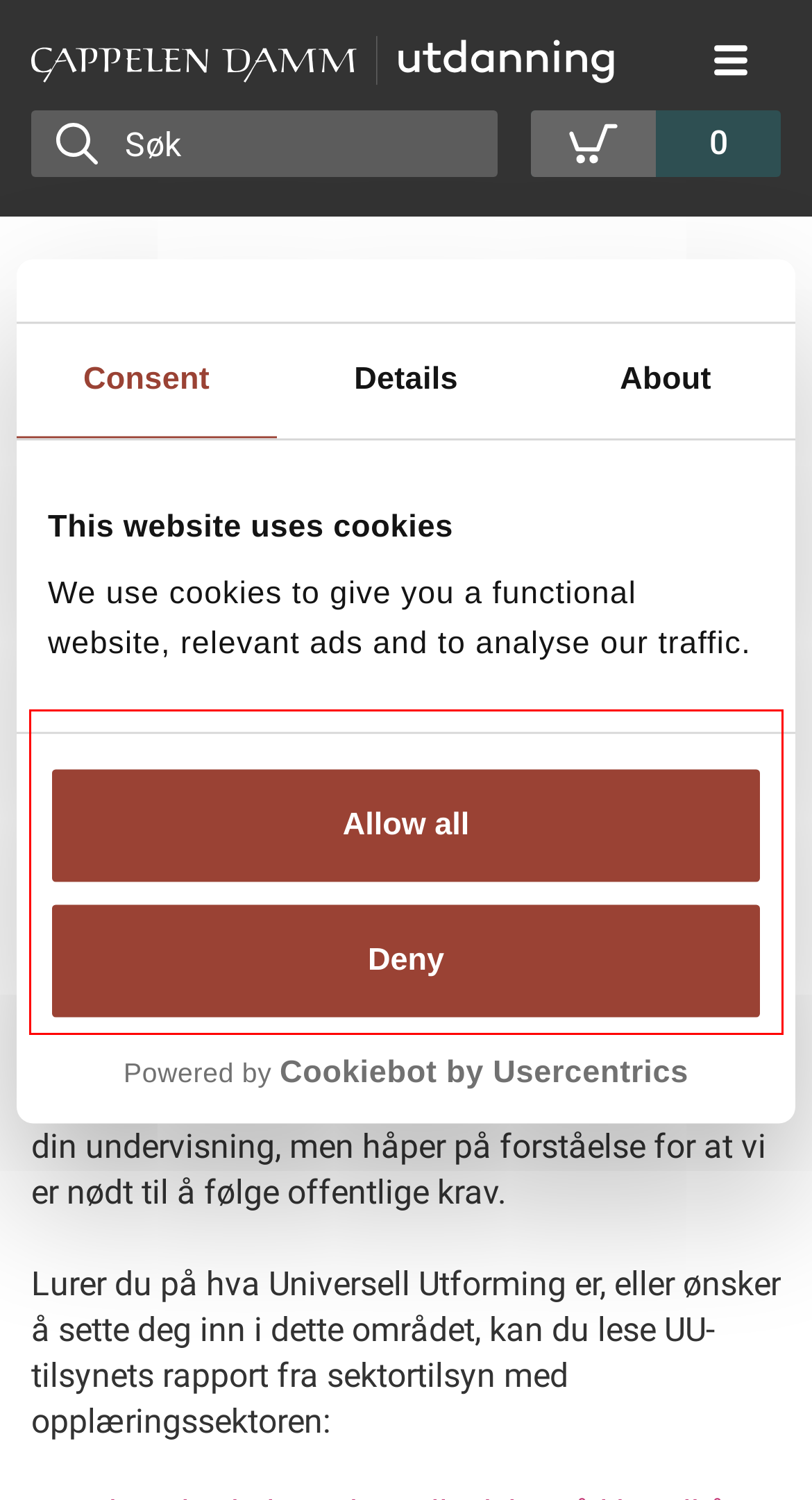Using the provided screenshot, read and generate the text content within the red-bordered area.

Vi utvikler stadig nye og oppdaterte læremidler, men det betyr også at noen av våre eldre ressurser blir utdatert eller av andre årsaker ikke bør brukes i utdanningen. Noen læremidler er laget til tidligere læreplaner, noe innhold har blitt for gammelt, mens en god del av dem ikke oppfyller kravene til Universell Utforming (WCAG).